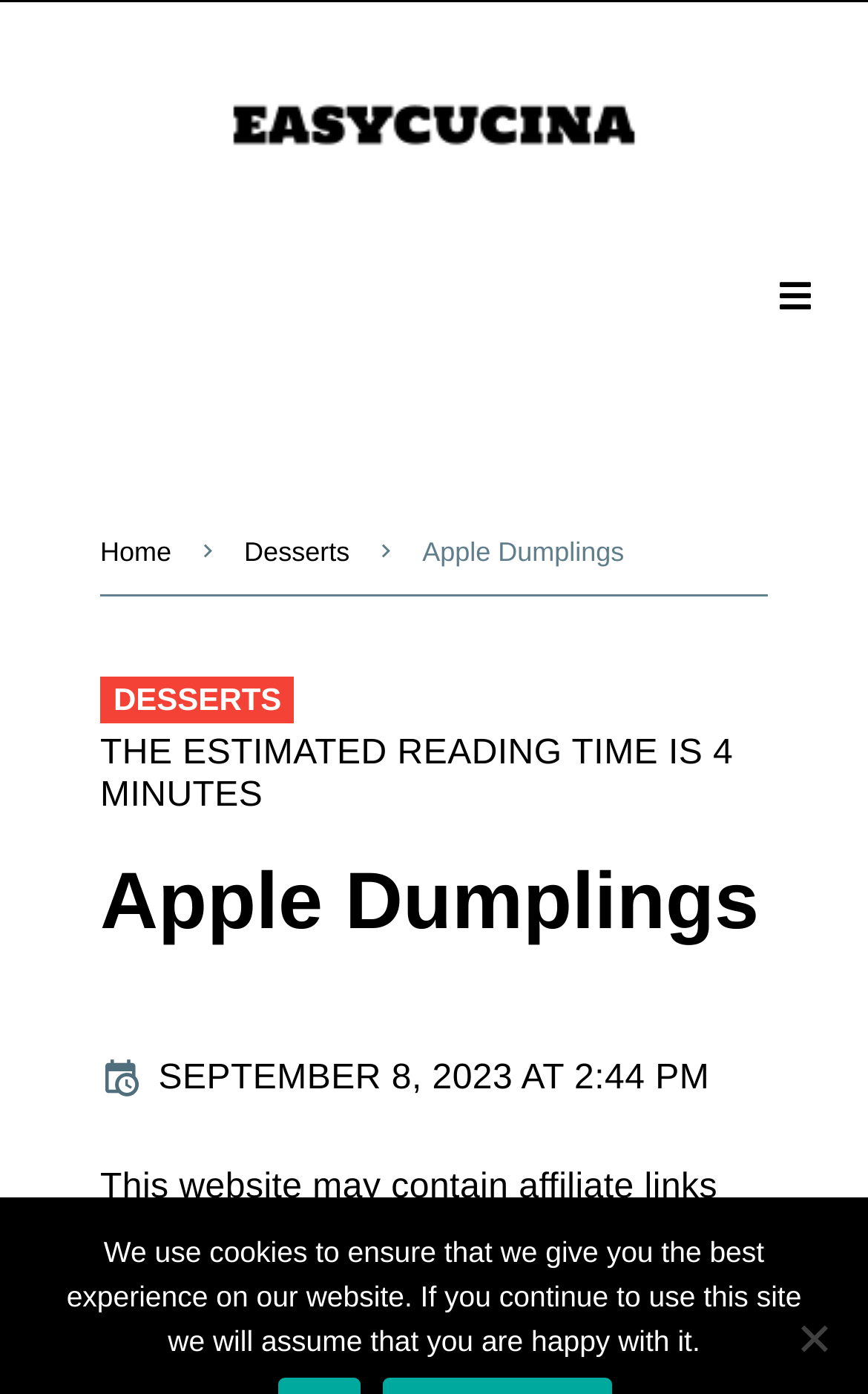What is the estimated reading time of this article?
Offer a detailed and exhaustive answer to the question.

I found the answer by examining the StaticText element with the text 'THE ESTIMATED READING TIME IS 4 MINUTES' which provides information about the article's reading time.